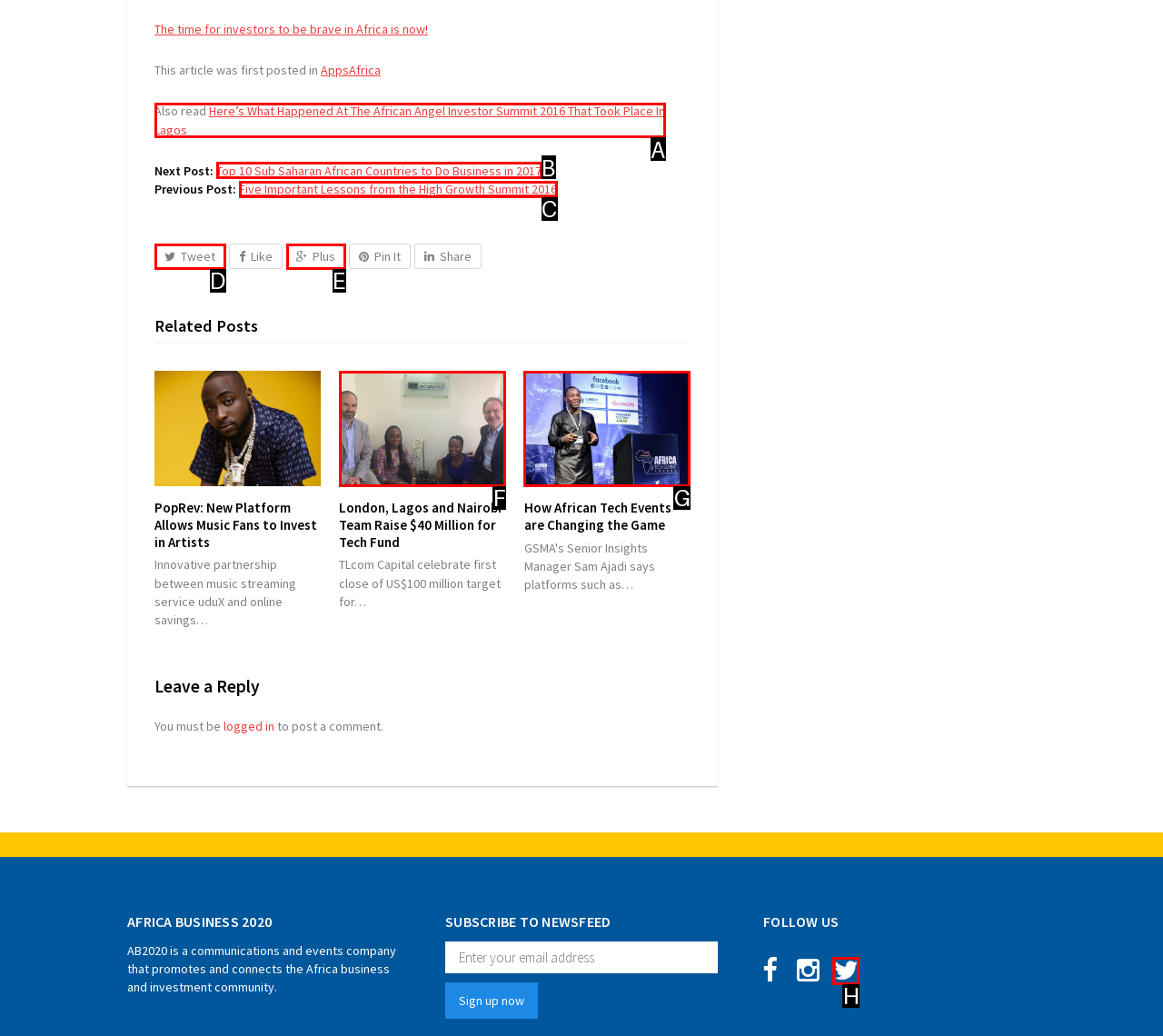Figure out which option to click to perform the following task: Follow on Twitter
Provide the letter of the correct option in your response.

H